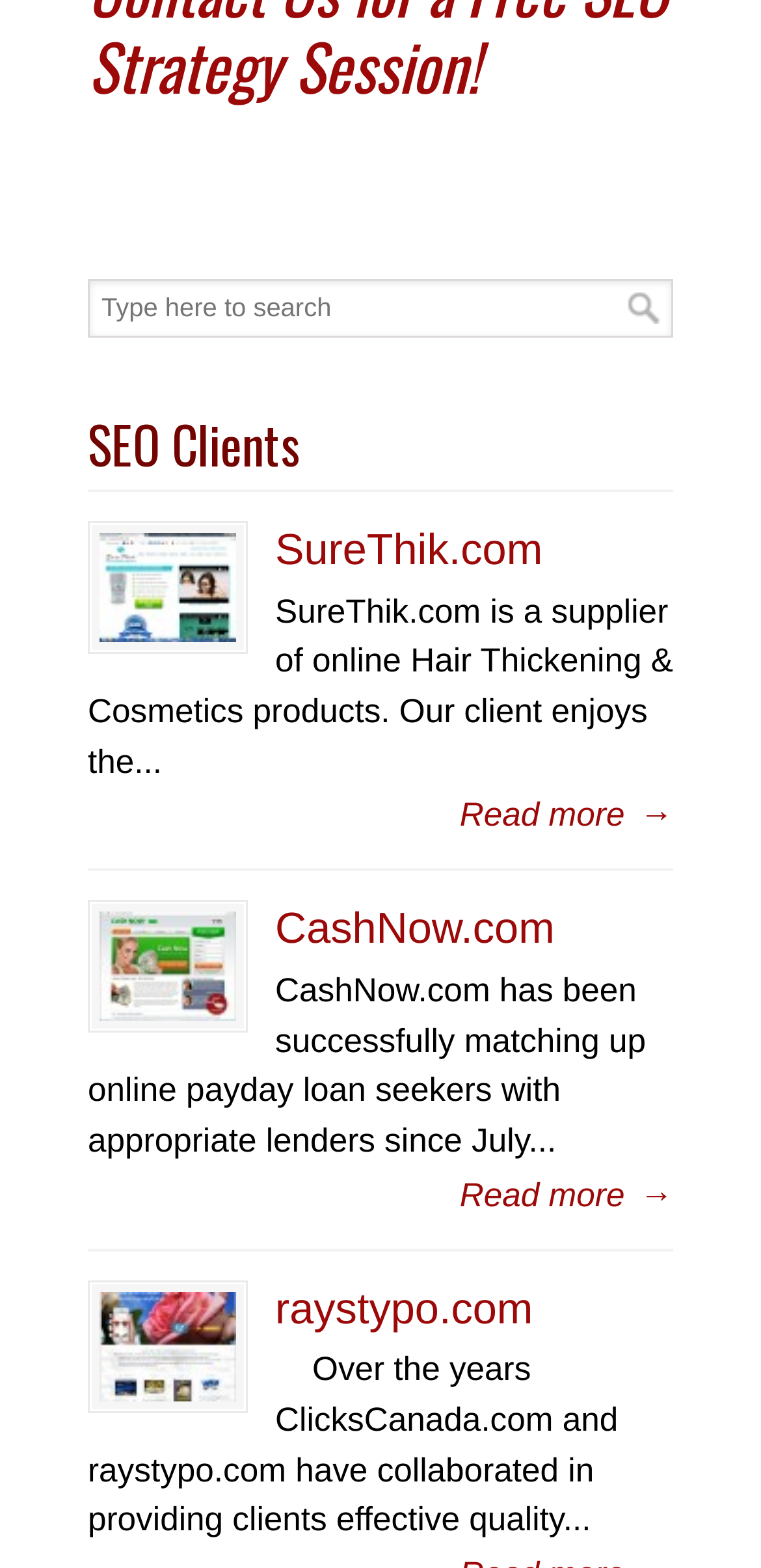Using the description "Read more →", predict the bounding box of the relevant HTML element.

[0.604, 0.744, 0.885, 0.78]